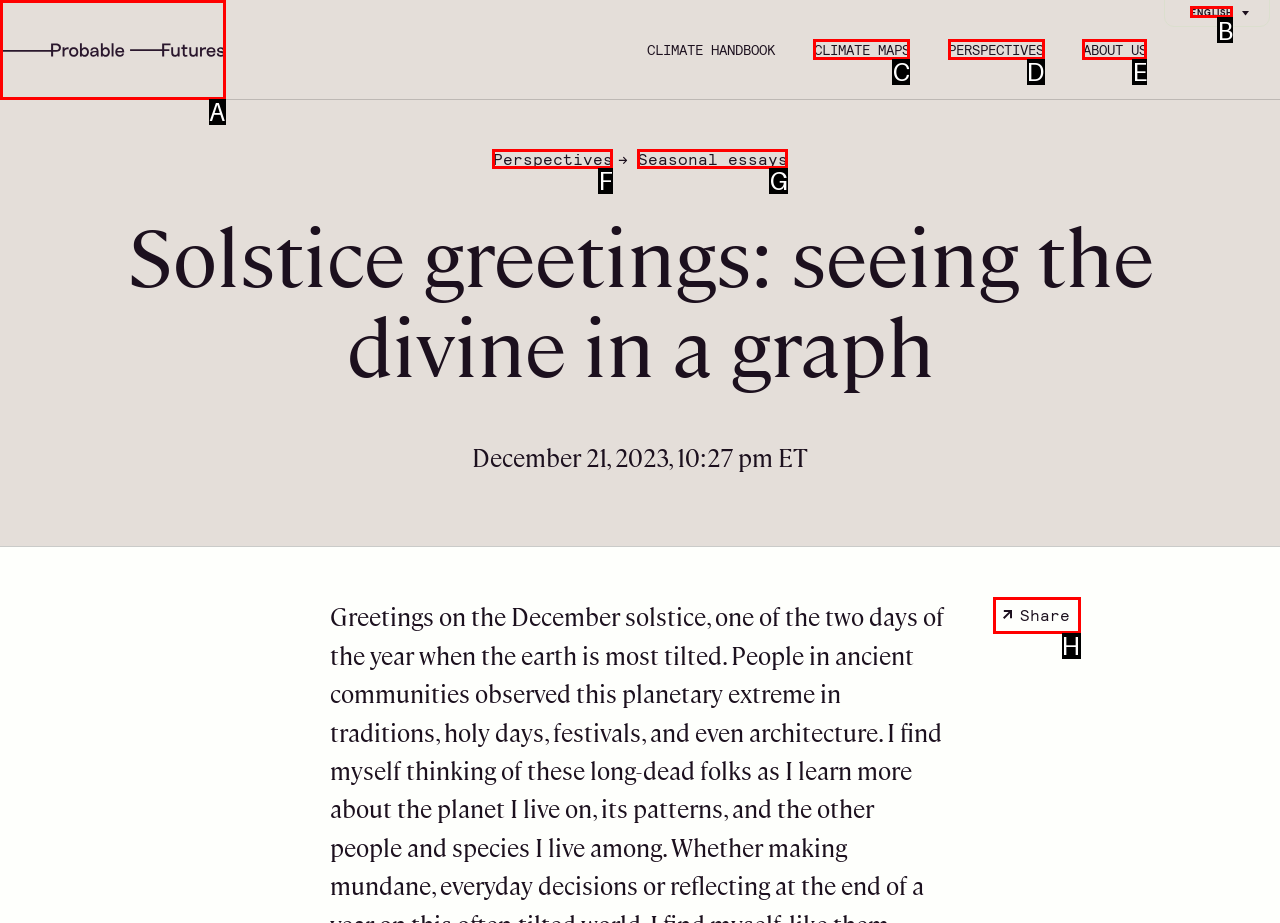Point out which UI element to click to complete this task: Switch to ENGLISH
Answer with the letter corresponding to the right option from the available choices.

B